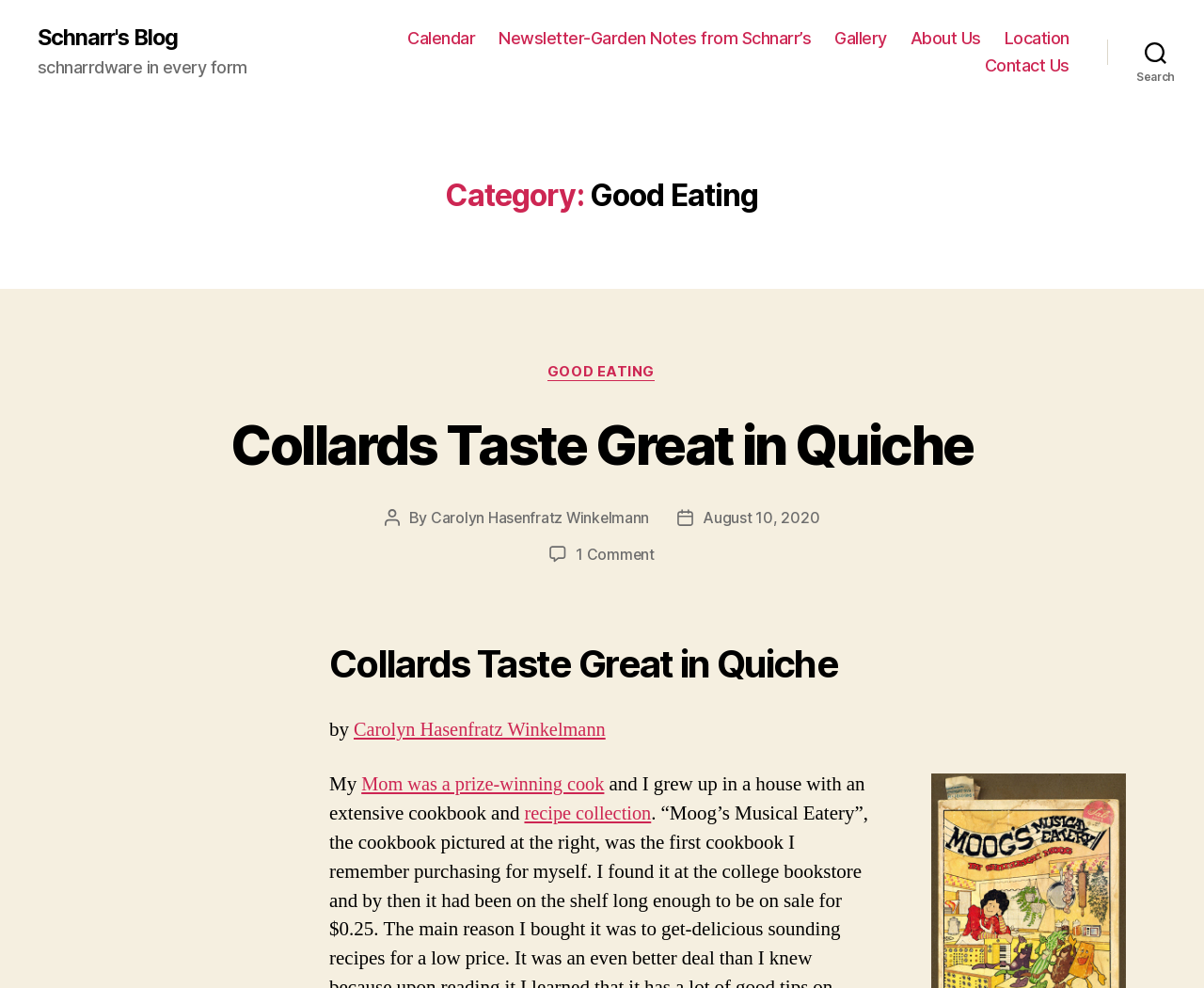Present a detailed account of what is displayed on the webpage.

The webpage is a blog titled "Good Eating – Schnarr's Blog". At the top left, there is a link to "Schnarr's Blog" and a static text "schnarrdware in every form". Below this, there is a horizontal navigation menu with links to "Calendar", "Newsletter-Garden Notes from Schnarr’s", "Gallery", "About Us", "Location", and "Contact Us". 

To the right of the navigation menu, there is a search button. Below the navigation menu, there is a header section with a heading "Category: Good Eating". 

Under the header section, there is a subheading "Categories" with a link to "GOOD EATING". Below this, there is a blog post titled "Collards Taste Great in Quiche" with a link to the post. The post has information about the author, "Carolyn Hasenfratz Winkelmann", and the post date, "August 10, 2020". There is also a link to "1 Comment on Collards Taste Great in Quiche". 

The blog post content starts with a sentence "My Mom was a prize-winning cook" and continues with a description of the author's experience with cookbooks and recipe collections.